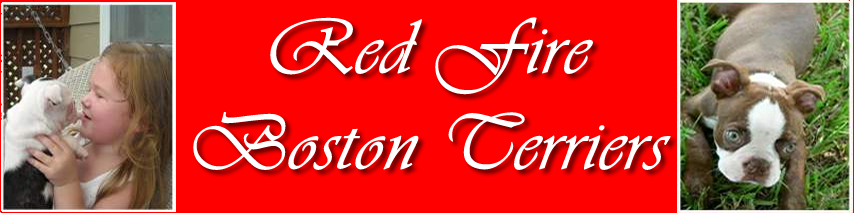Explain the image thoroughly, highlighting all key elements.

The image prominently features the title "Red Fire Boston Terriers" in an elegant, flowing font set against a vibrant red background. To the left, a joyful child engages intimately with a Boston Terrier puppy, showcasing the affectionate bond between them. The puppy, sporting a striking black and white coat, leans in with curiosity and playfulness. On the right, a second image of a Boston Terrier captures another adorable pup, this time with a brown and white coat, sitting on green grass, adding to the warmth and charm of the overall presentation. This visual showcases the loving nature of Boston Terriers and the welcoming atmosphere of Red Fire Boston Terriers, a breeder dedicated to providing healthy, friendly companions for families.